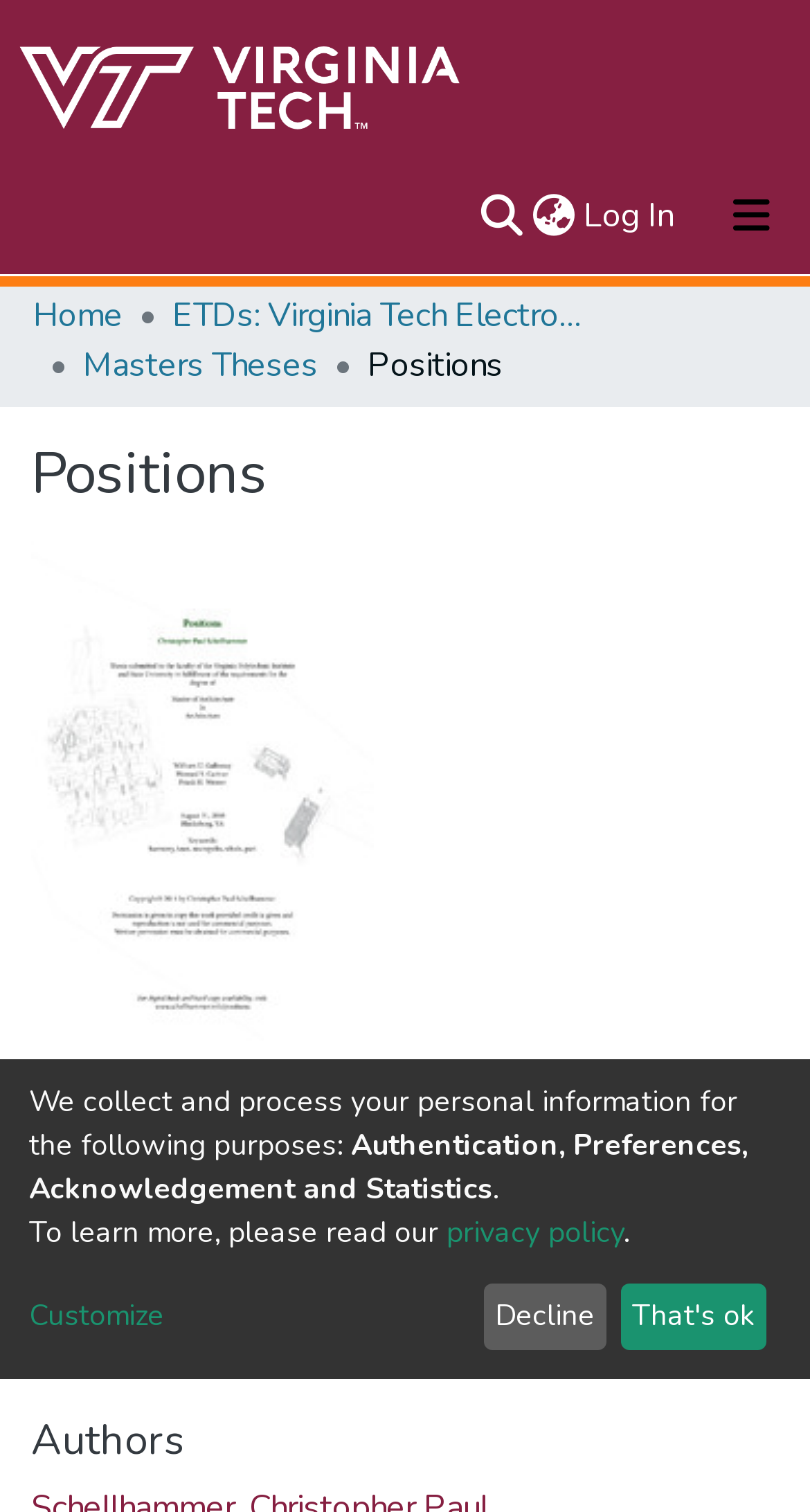What is the date of the file?
Use the screenshot to answer the question with a single word or phrase.

2010-08-31